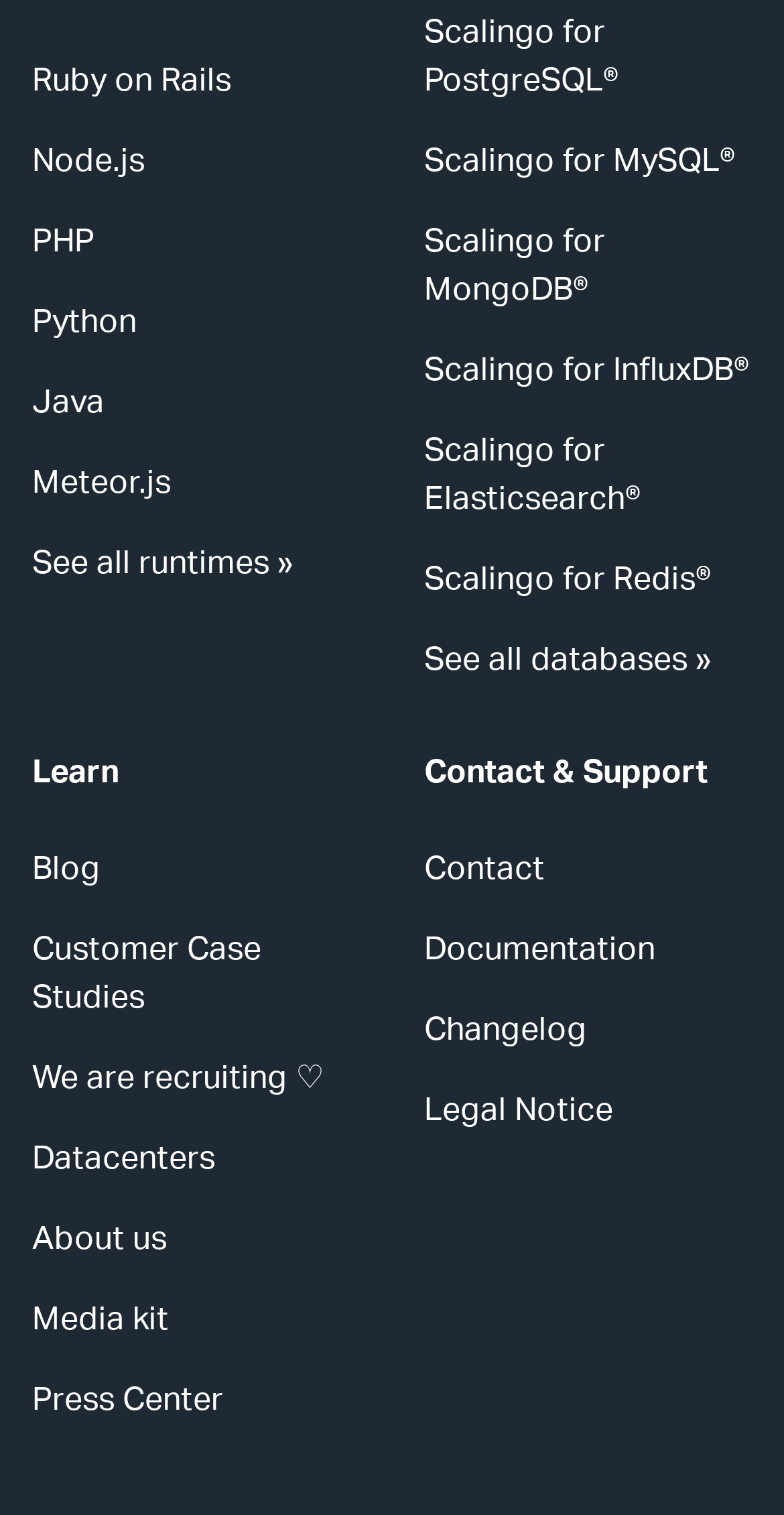Please study the image and answer the question comprehensively:
What are the programming languages listed?

By examining the links on the webpage, I found a list of programming languages, including Ruby on Rails, Node.js, PHP, Python, Java, and Meteor.js, which are commonly used for developing web applications.